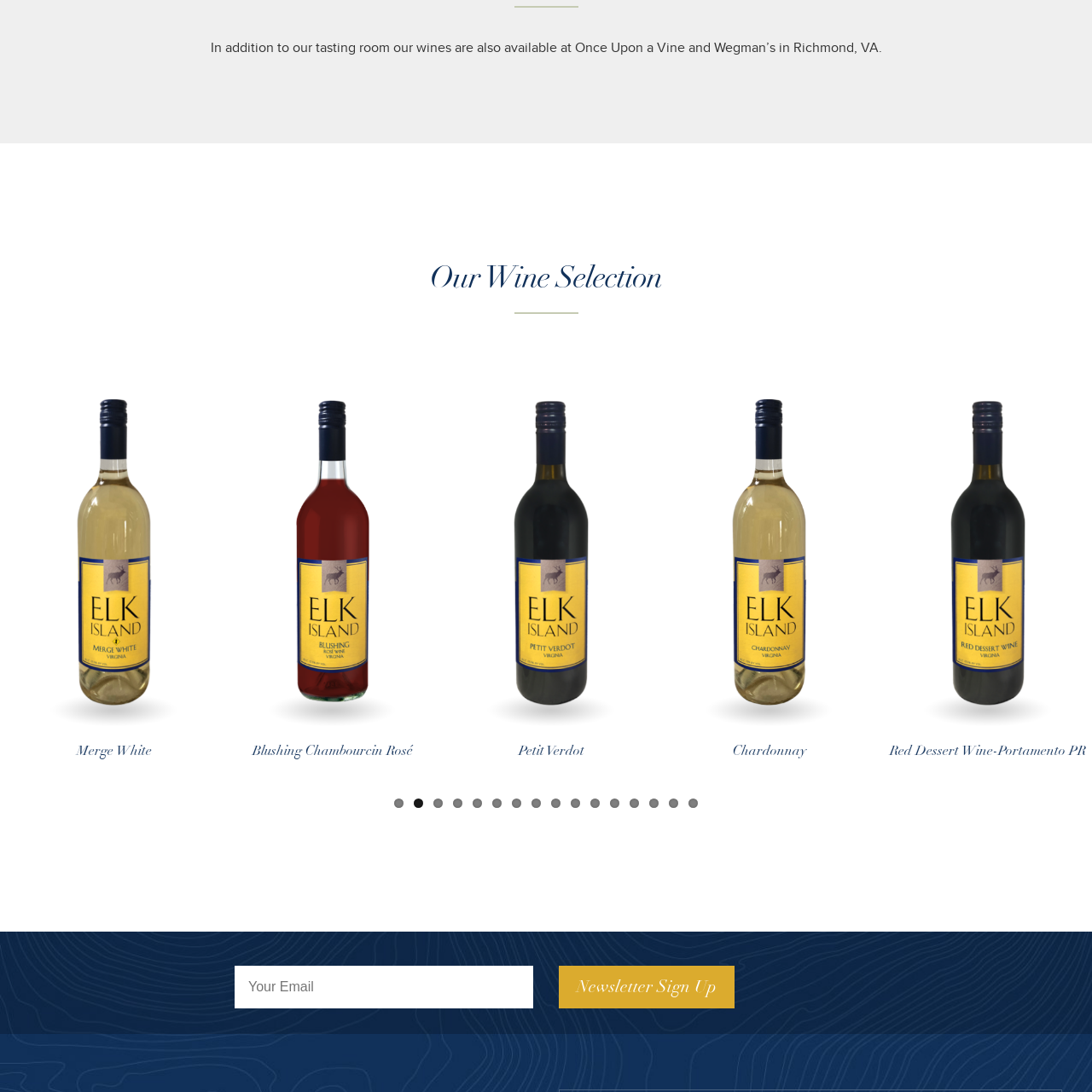What is the nature of the wine collection?
Pay attention to the image surrounded by the red bounding box and respond to the question with a detailed answer.

The overall context of the webpage suggests a curated collection of wines available for tasting or purchase, highlighting both quality and a delightful drinking experience, implying that the wine collection is carefully selected and presented to visitors.